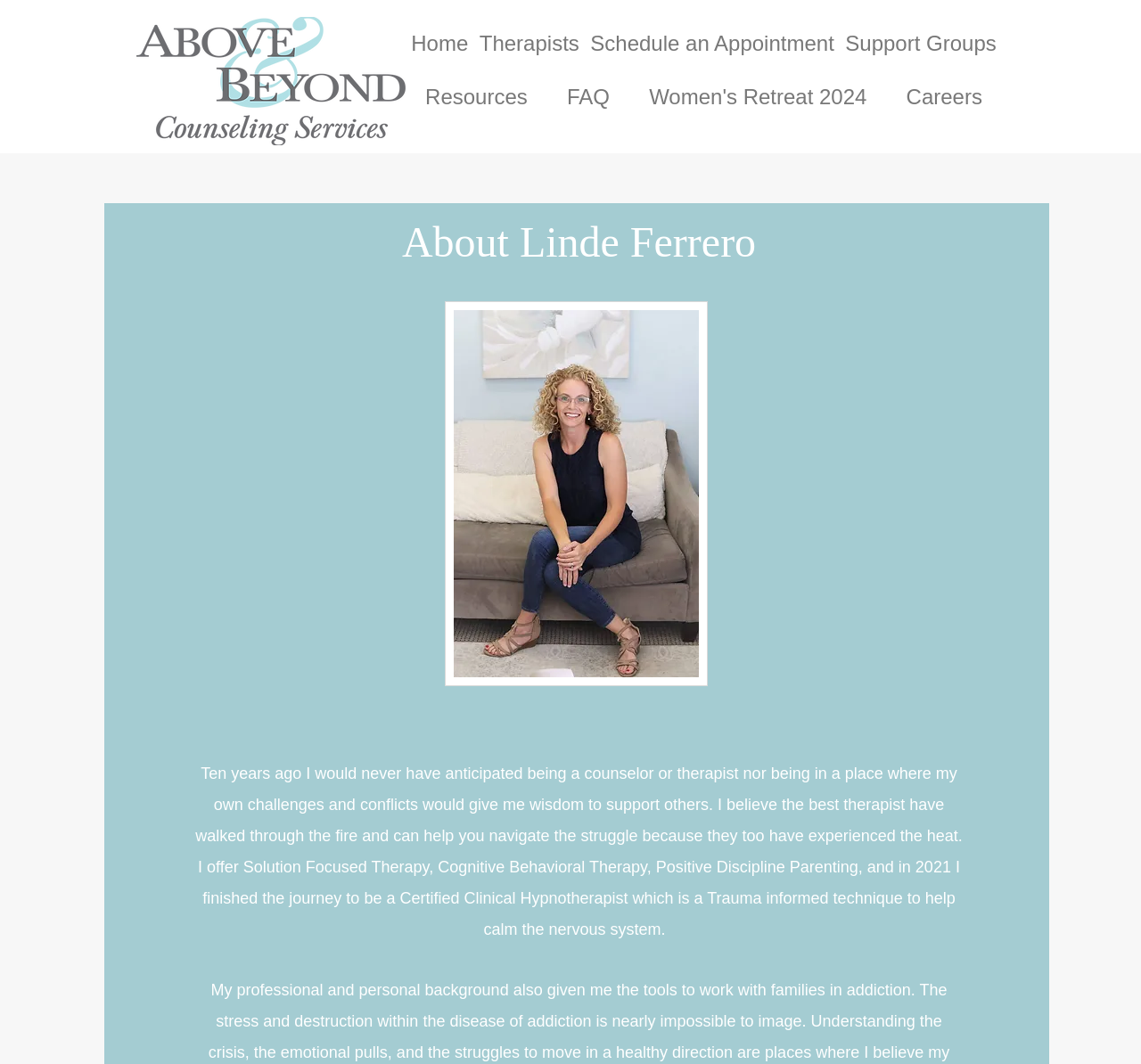Specify the bounding box coordinates of the area to click in order to follow the given instruction: "go to home page."

[0.355, 0.016, 0.415, 0.066]